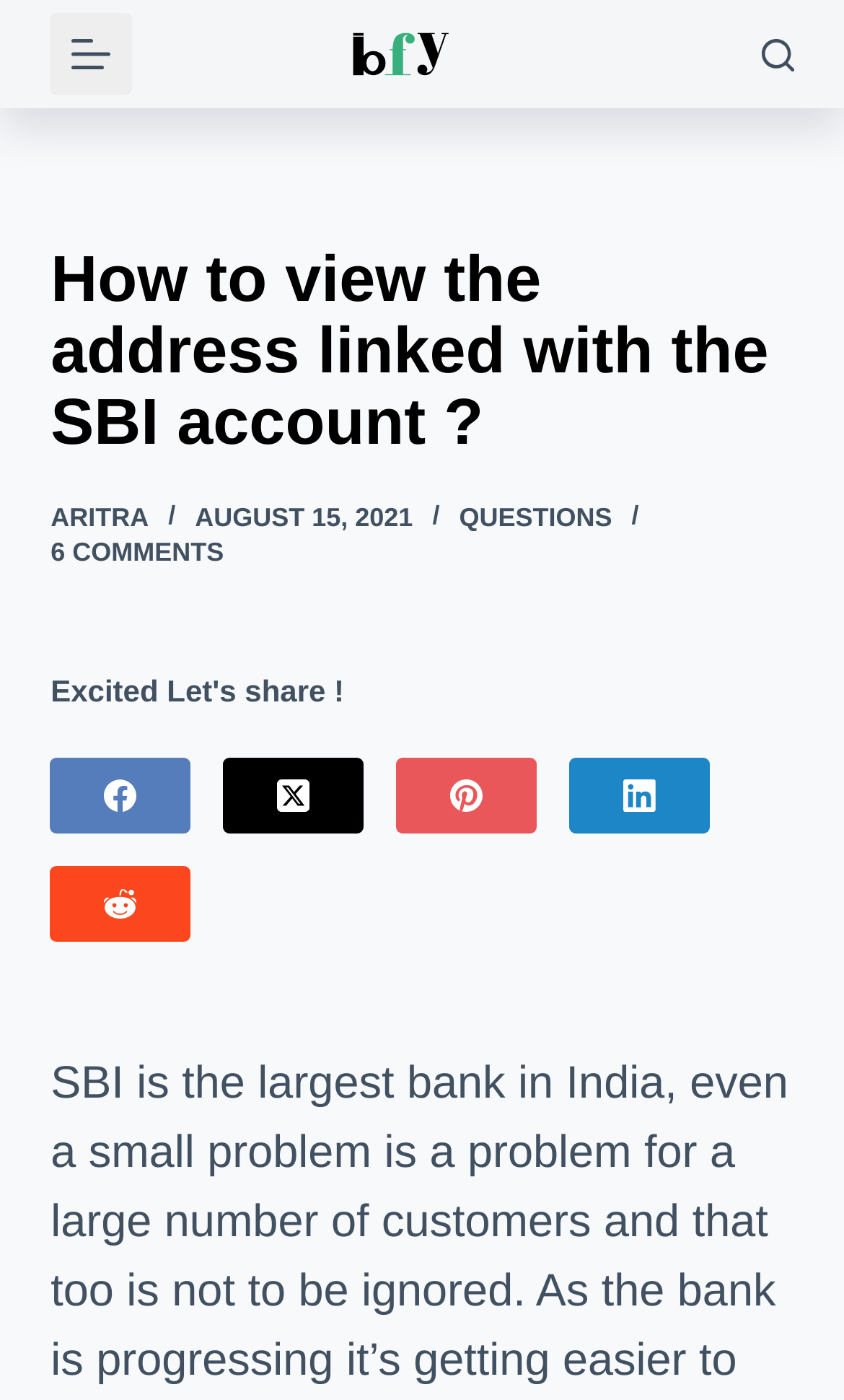Utilize the details in the image to thoroughly answer the following question: How many comments are there on the article?

The number of comments on the article can be found at the bottom of the webpage, where it is displayed as '6 COMMENTS'.